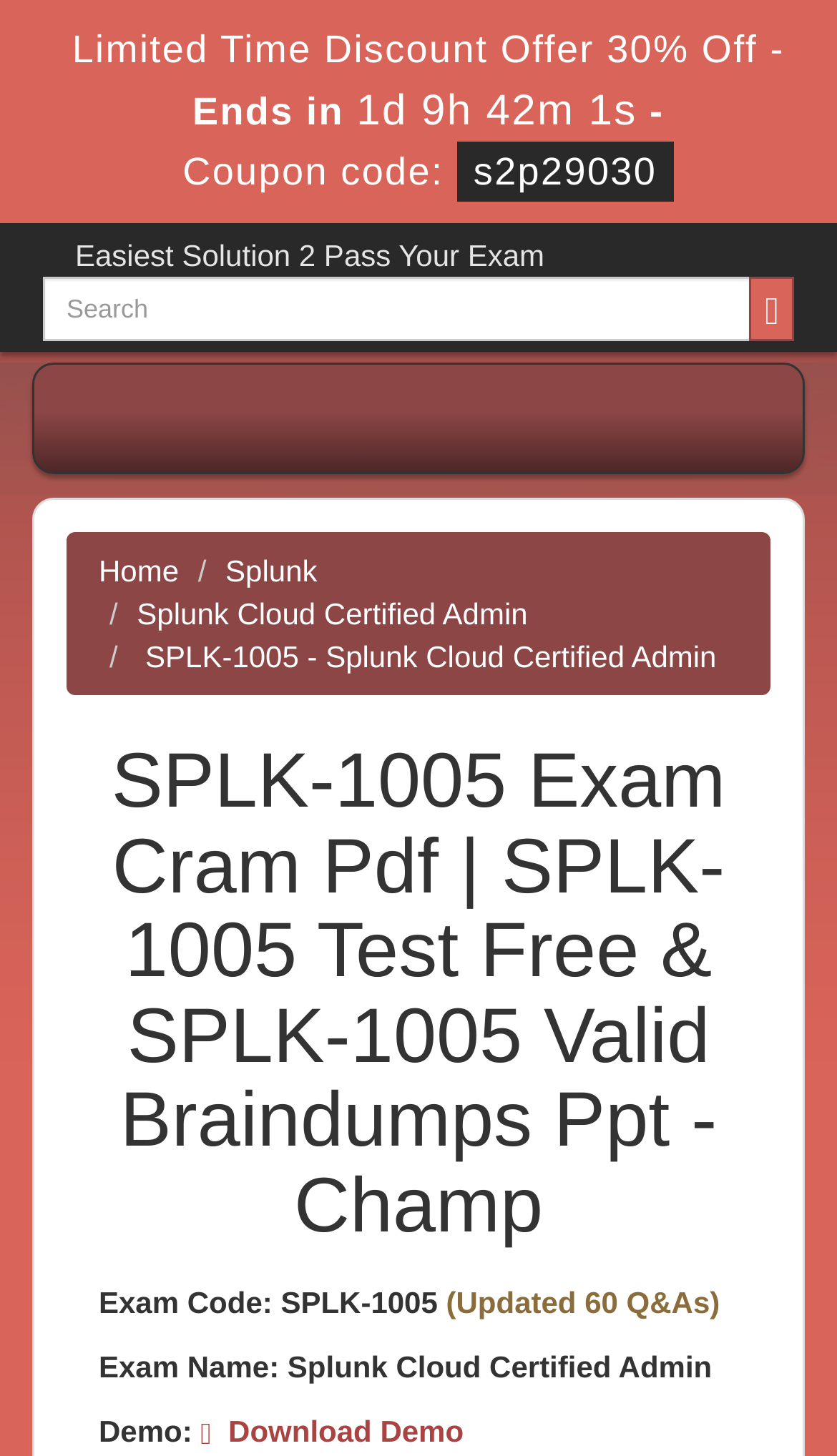Please identify the webpage's heading and generate its text content.

SPLK-1005 Exam Cram Pdf | SPLK-1005 Test Free & SPLK-1005 Valid Braindumps Ppt - Champ